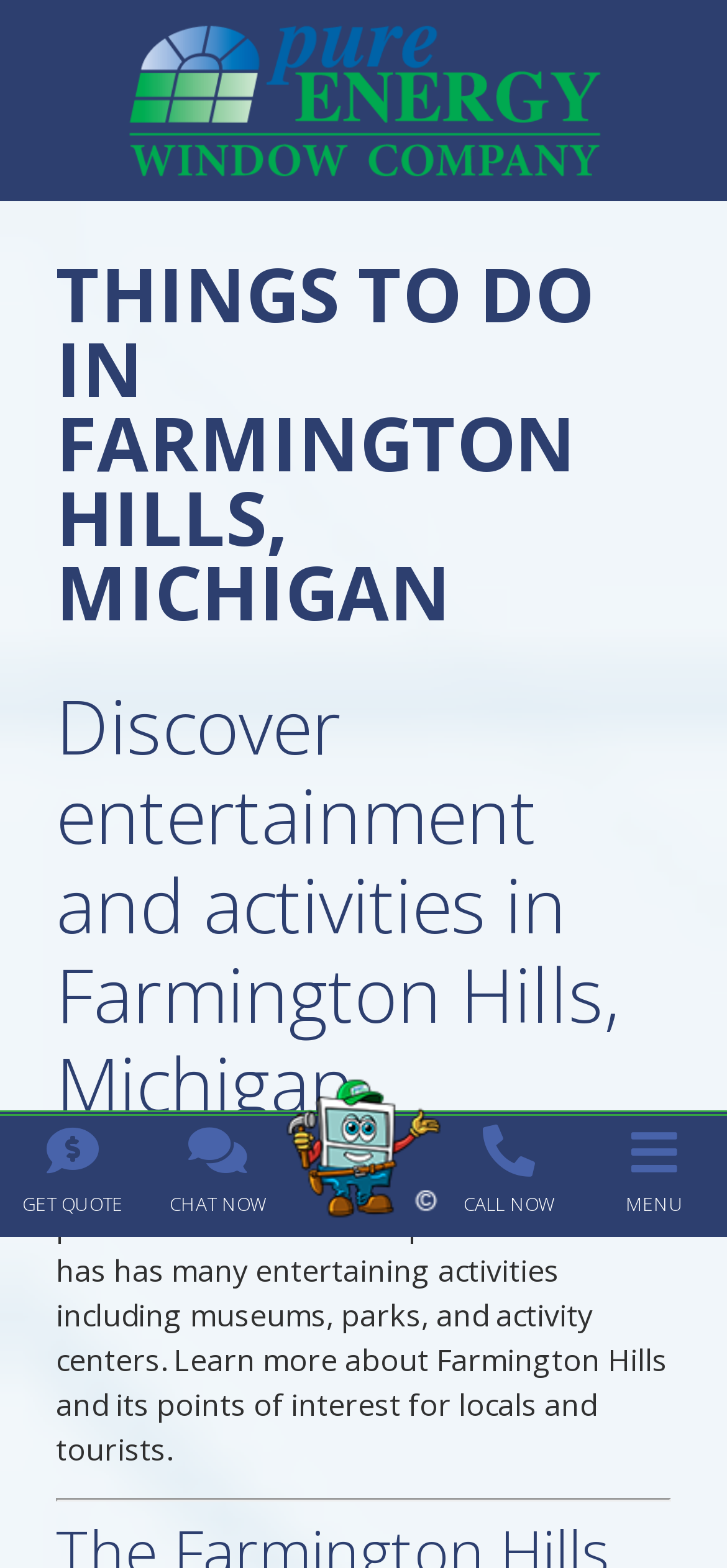Return the bounding box coordinates of the UI element that corresponds to this description: "Menu". The coordinates must be given as four float numbers in the range of 0 and 1, [left, top, right, bottom].

[0.86, 0.751, 0.94, 0.773]